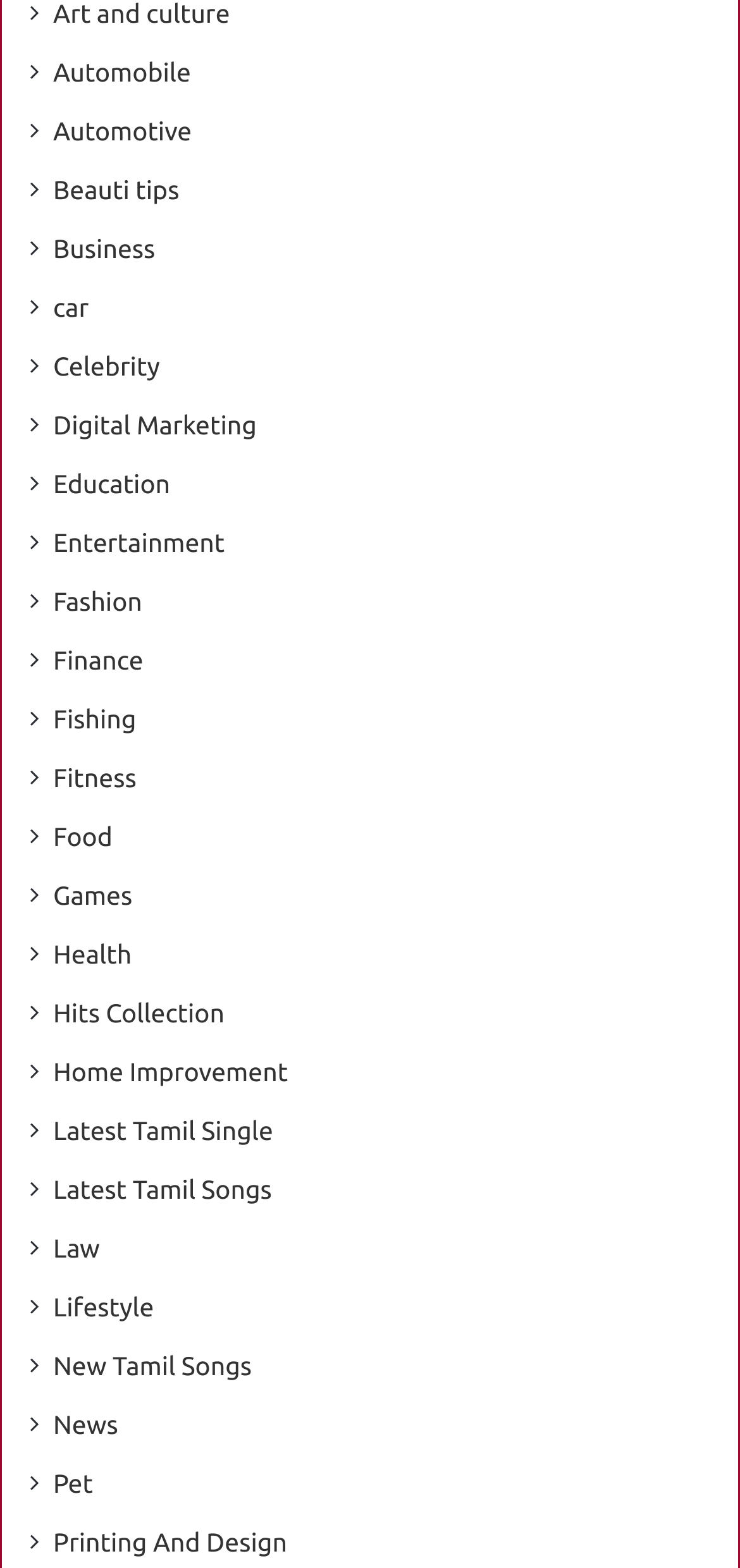Identify and provide the bounding box coordinates of the UI element described: "Entertainment". The coordinates should be formatted as [left, top, right, bottom], with each number being a float between 0 and 1.

[0.072, 0.334, 0.304, 0.36]